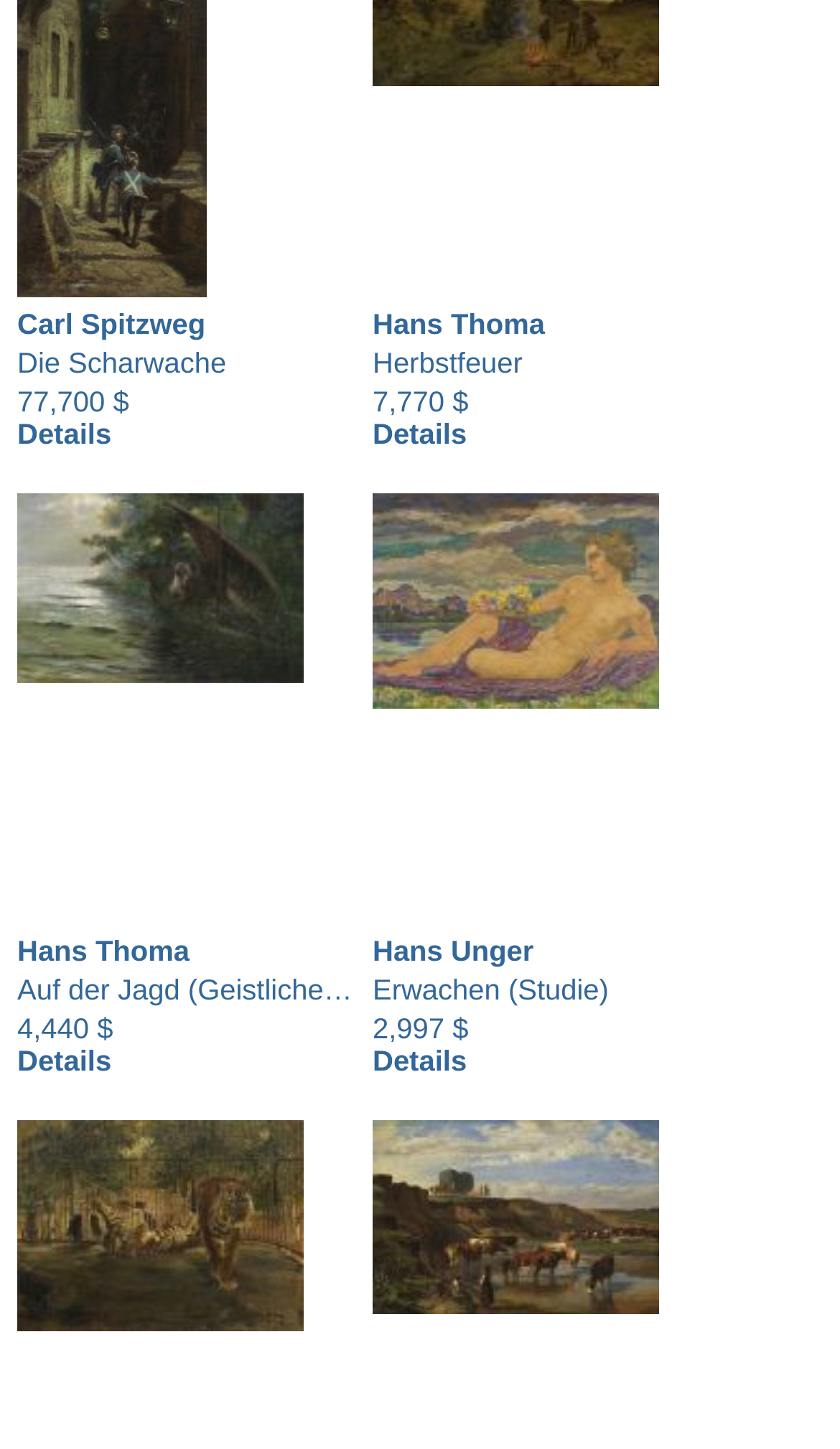Please specify the bounding box coordinates of the clickable section necessary to execute the following command: "View details of Hans Unger".

[0.444, 0.646, 0.635, 0.668]